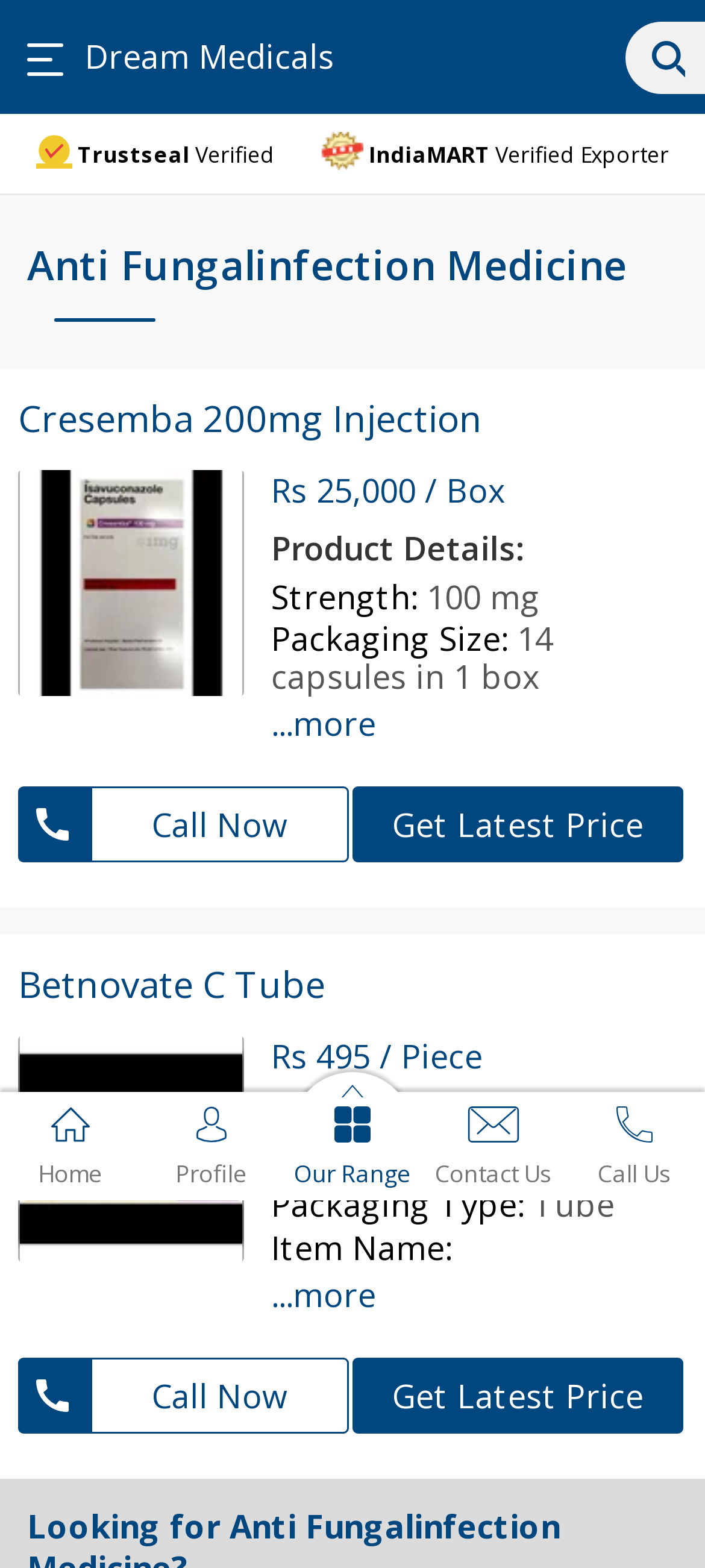Using the webpage screenshot, locate the HTML element that fits the following description and provide its bounding box: "Call Now".

[0.026, 0.866, 0.495, 0.915]